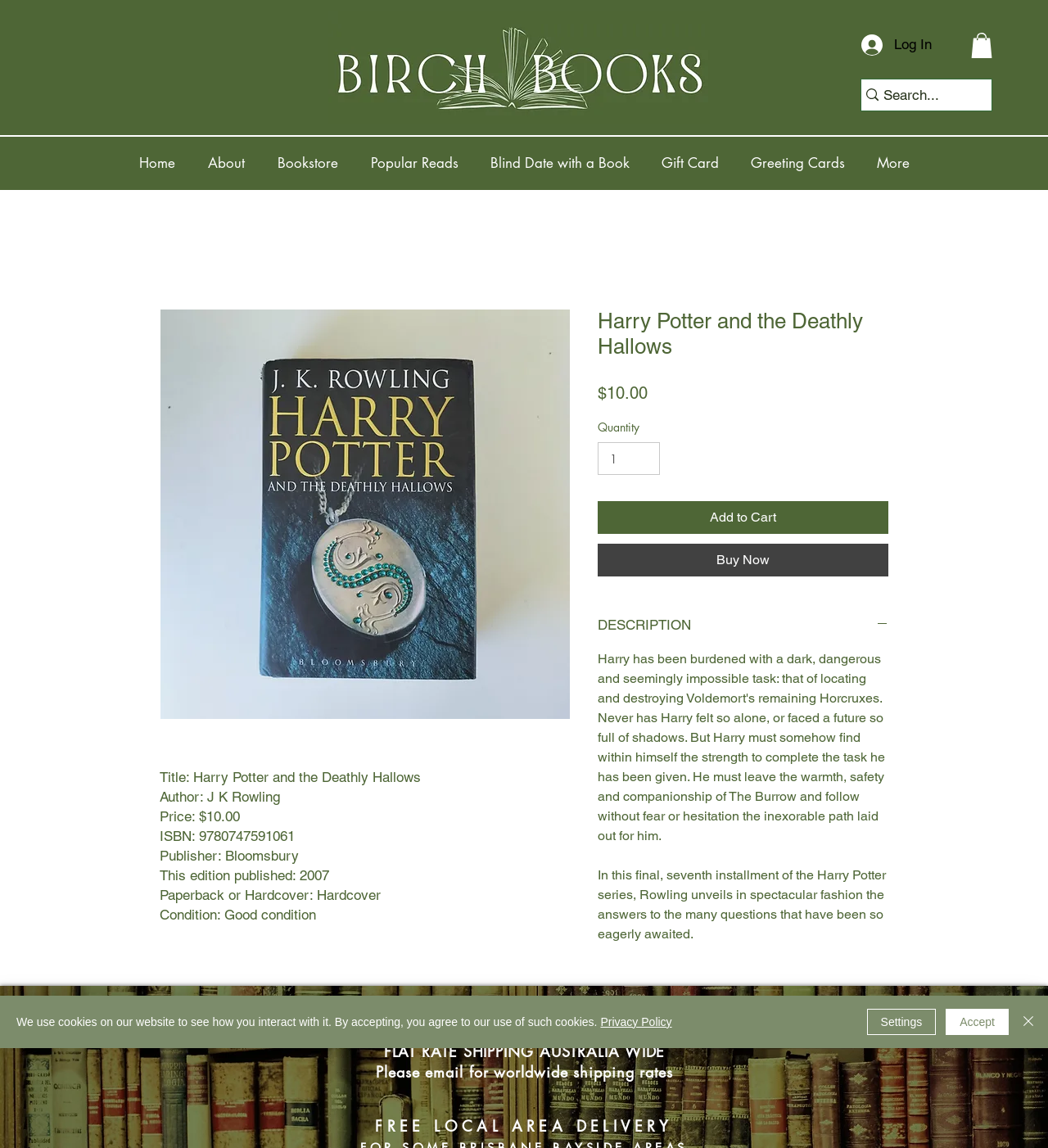Please provide the bounding box coordinates for the UI element as described: "aria-label="Search..." name="q" placeholder="Search..."". The coordinates must be four floats between 0 and 1, represented as [left, top, right, bottom].

[0.843, 0.069, 0.913, 0.098]